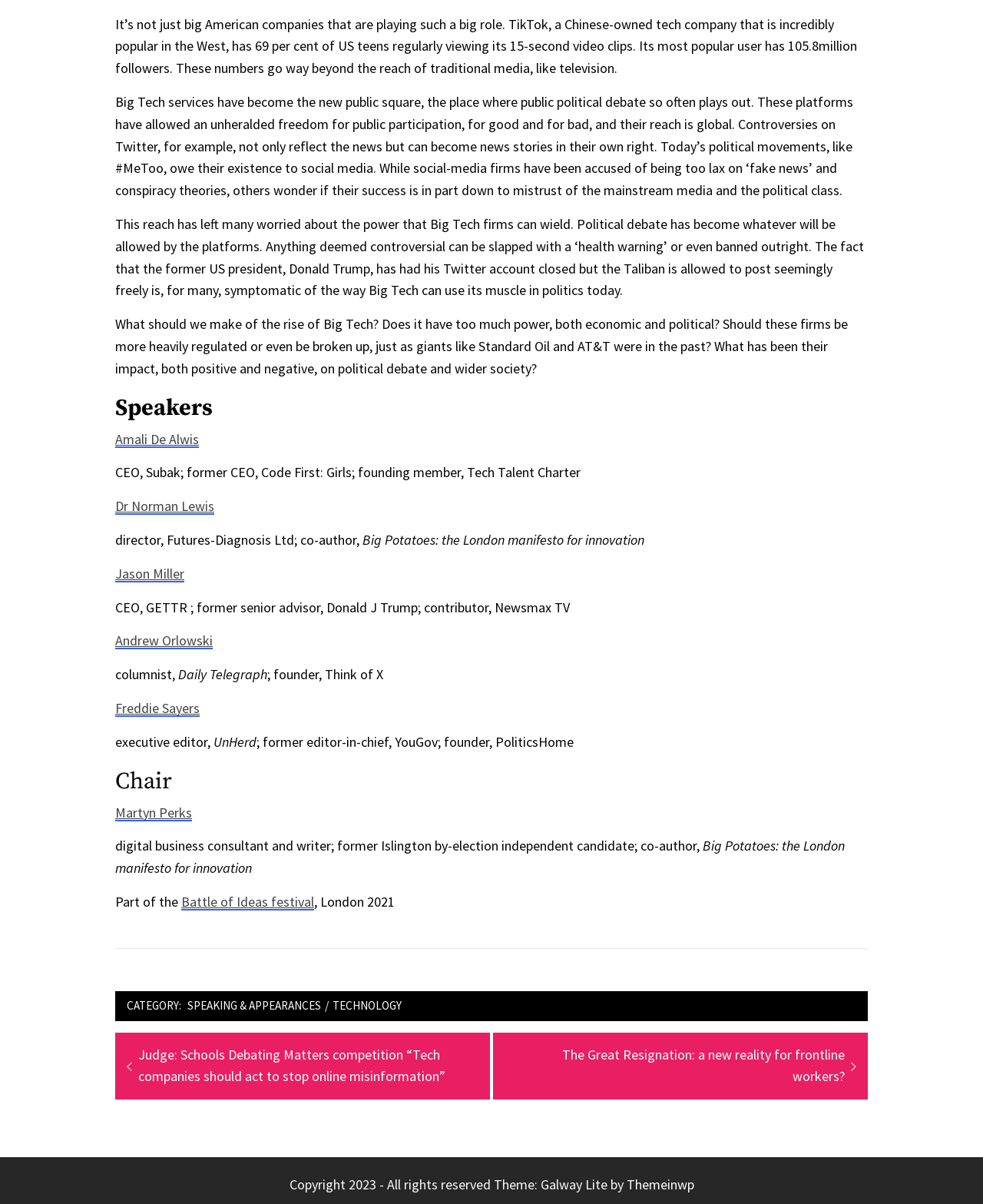Please provide a comprehensive answer to the question below using the information from the image: What is the name of the book co-authored by Martyn Perks?

The webpage lists Martyn Perks as a digital business consultant and writer, and mentions that he is a co-author of the book 'Big Potatoes: the London manifesto for innovation'.